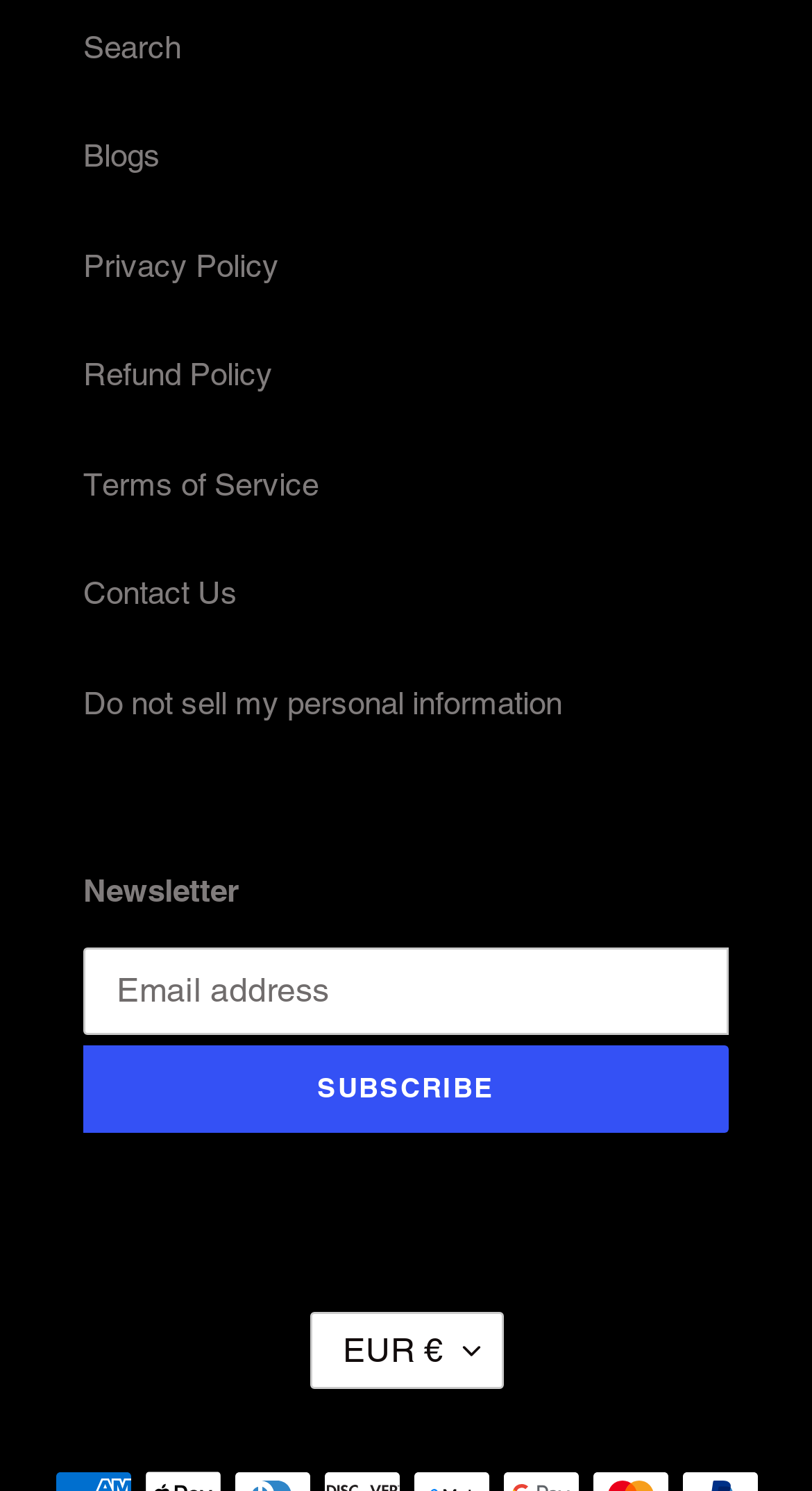Please examine the image and provide a detailed answer to the question: What is the purpose of the links at the top?

The links at the top, including 'Search', 'Blogs', 'Privacy Policy', and others, are likely used for navigation and accessing different sections of the website.